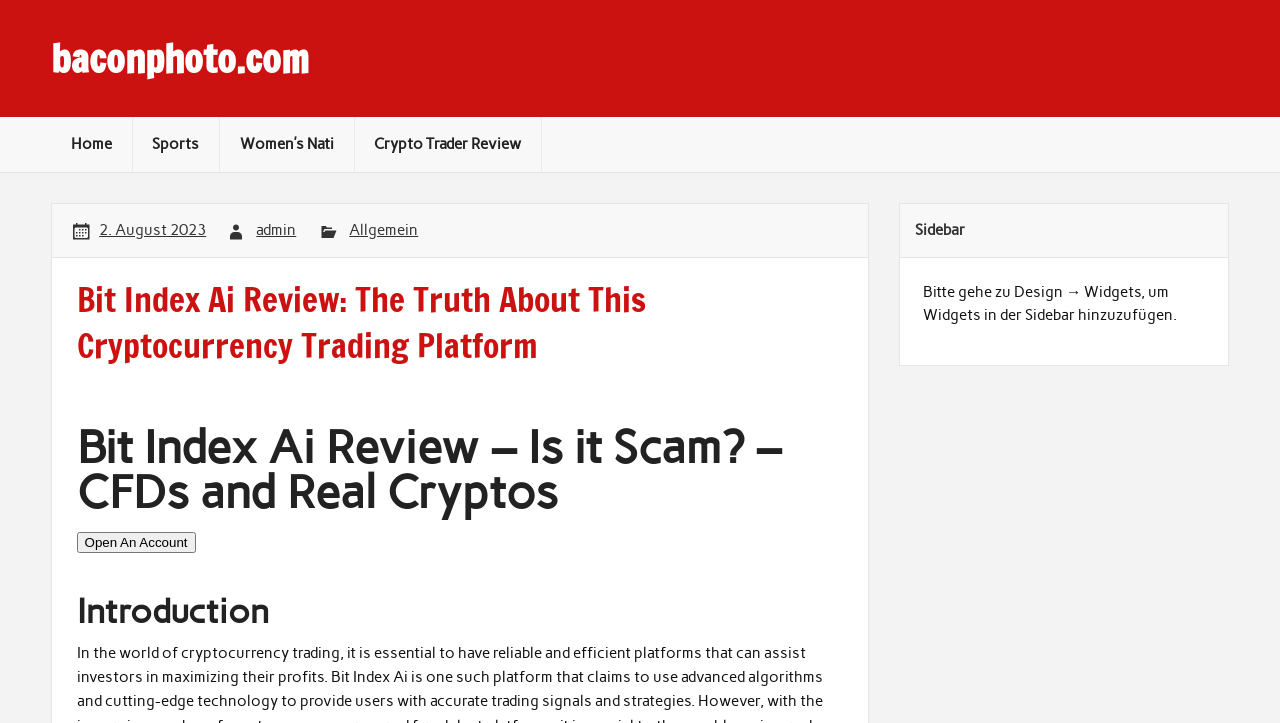Please identify the bounding box coordinates of the area that needs to be clicked to follow this instruction: "Click on the 'Home' link".

[0.04, 0.162, 0.103, 0.237]